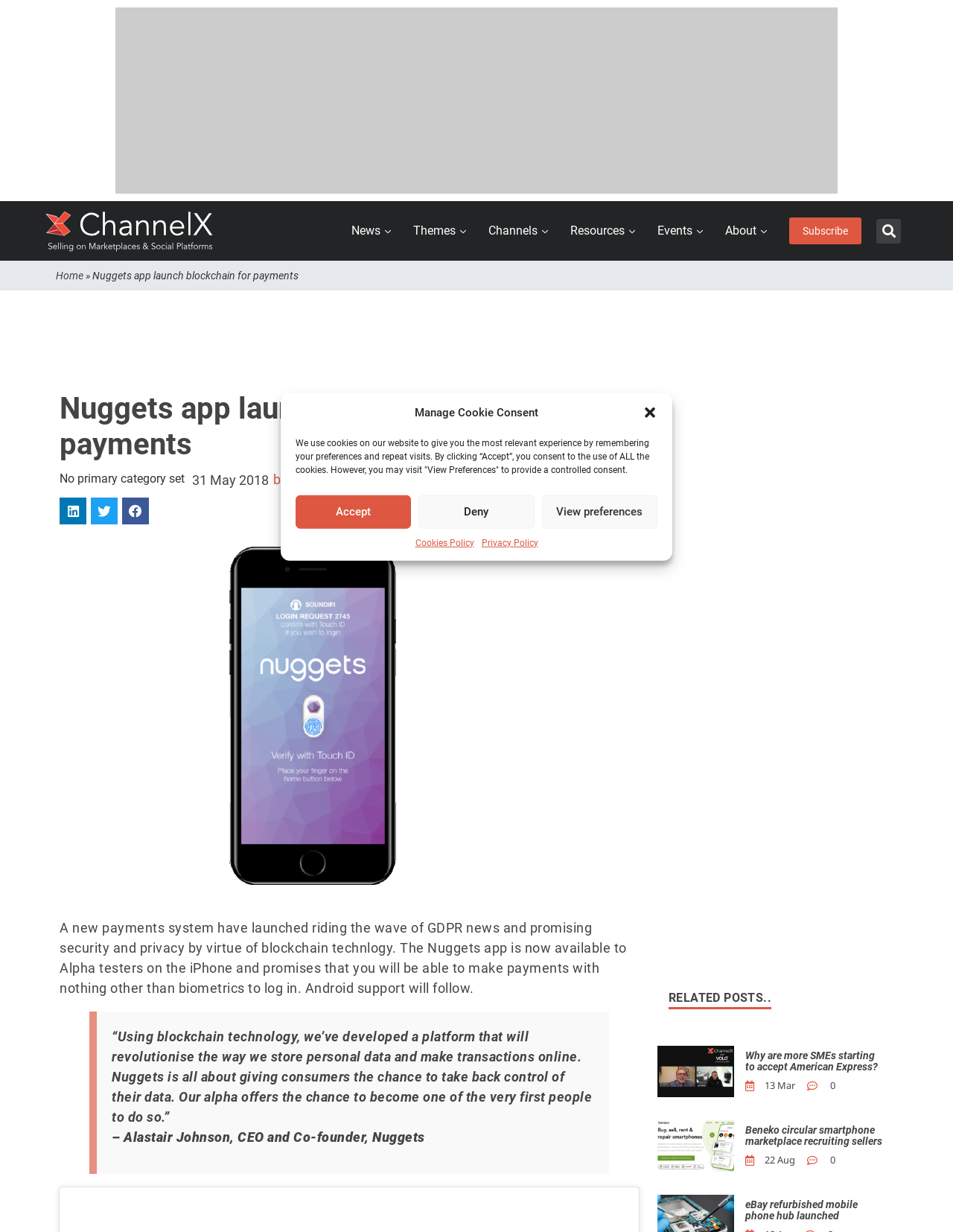Elaborate on the information and visuals displayed on the webpage.

The webpage is about the launch of the Nuggets app, a new payments system that utilizes blockchain technology to provide security and privacy. At the top of the page, there is a dialog box for managing cookie consent, which includes buttons to accept, deny, or view preferences. Below this, there is a navigation menu with links to various sections, including News, Themes, Channels, Resources, Events, and About.

To the left of the navigation menu, there is a ChannelX logo, which is also a link. Below the navigation menu, there is a search bar with a search button. The main content of the page is divided into two sections. The first section has a heading that reads "Nuggets app launch blockchain for payments" and includes a brief description of the app, which promises to allow users to make payments with biometric login.

Below this, there are three buttons to share the article on LinkedIn, Twitter, and Facebook. The second section of the main content features a blockquote with a quote from Alastair Johnson, CEO and Co-founder of Nuggets, discussing the benefits of the platform. Below this, there is a section titled "RELATED POSTS" with three related articles, each featuring an image, a heading, and a brief description. The articles are about SMEs accepting American Express, a circular smartphone marketplace, and an eBay refurbished mobile phone hub.